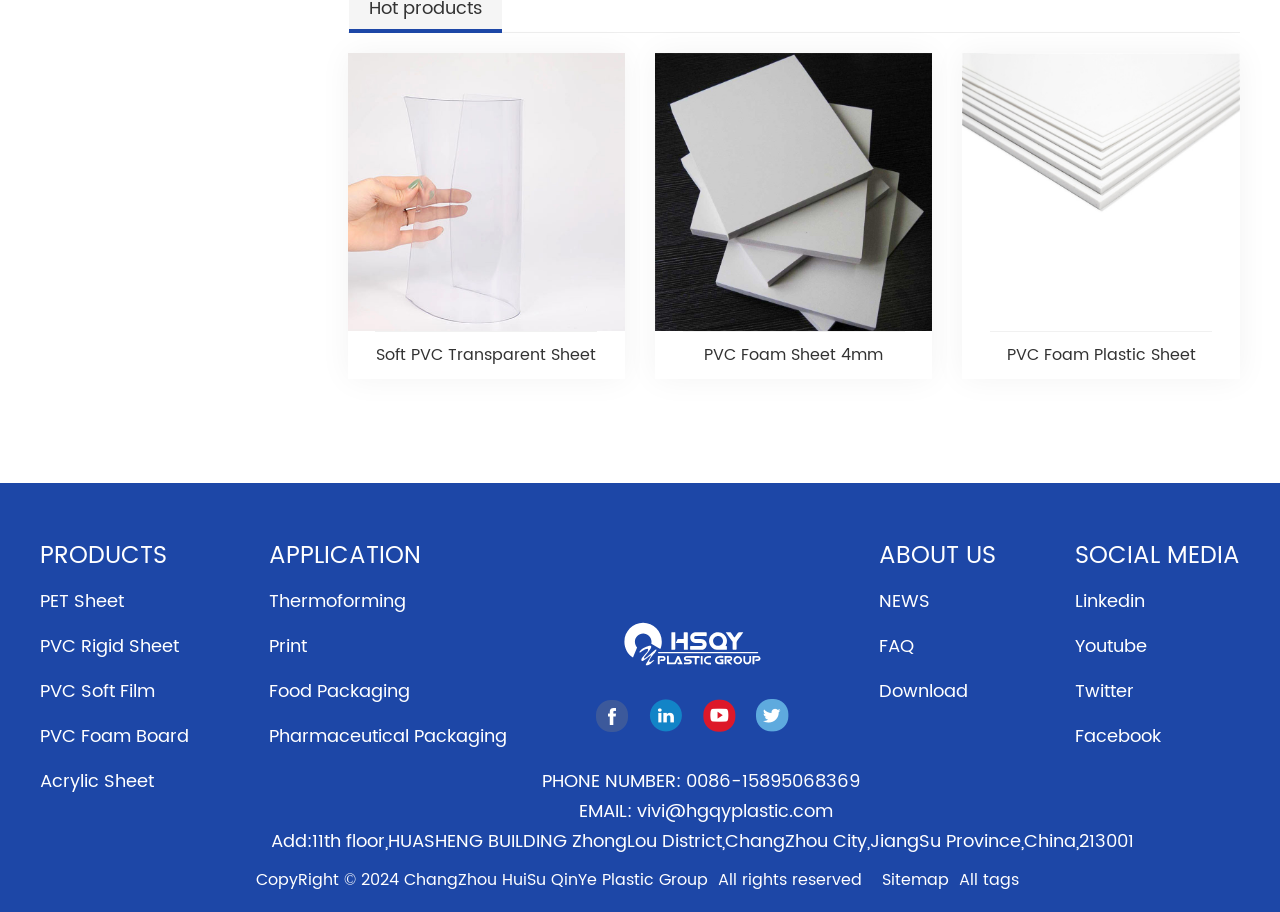Predict the bounding box coordinates of the area that should be clicked to accomplish the following instruction: "Contact us via PHONE NUMBER: 0086-15895068369". The bounding box coordinates should consist of four float numbers between 0 and 1, i.e., [left, top, right, bottom].

[0.423, 0.832, 0.672, 0.882]